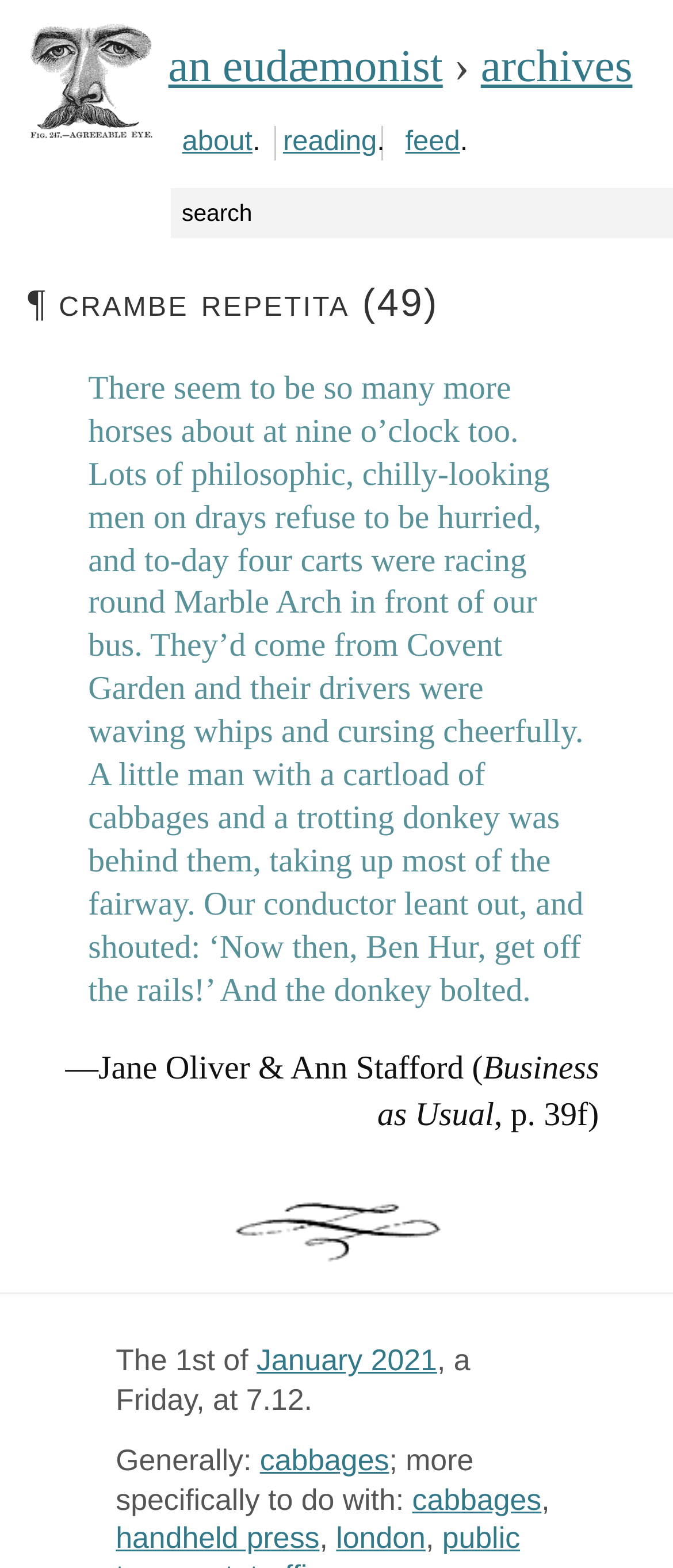How many links are there in the navigation menu?
Using the details shown in the screenshot, provide a comprehensive answer to the question.

I counted the number of link elements in the navigation menu, which are 'an eudæmonist', 'archives', 'about', 'reading', and 'feed', and found that there are 5 links in total.